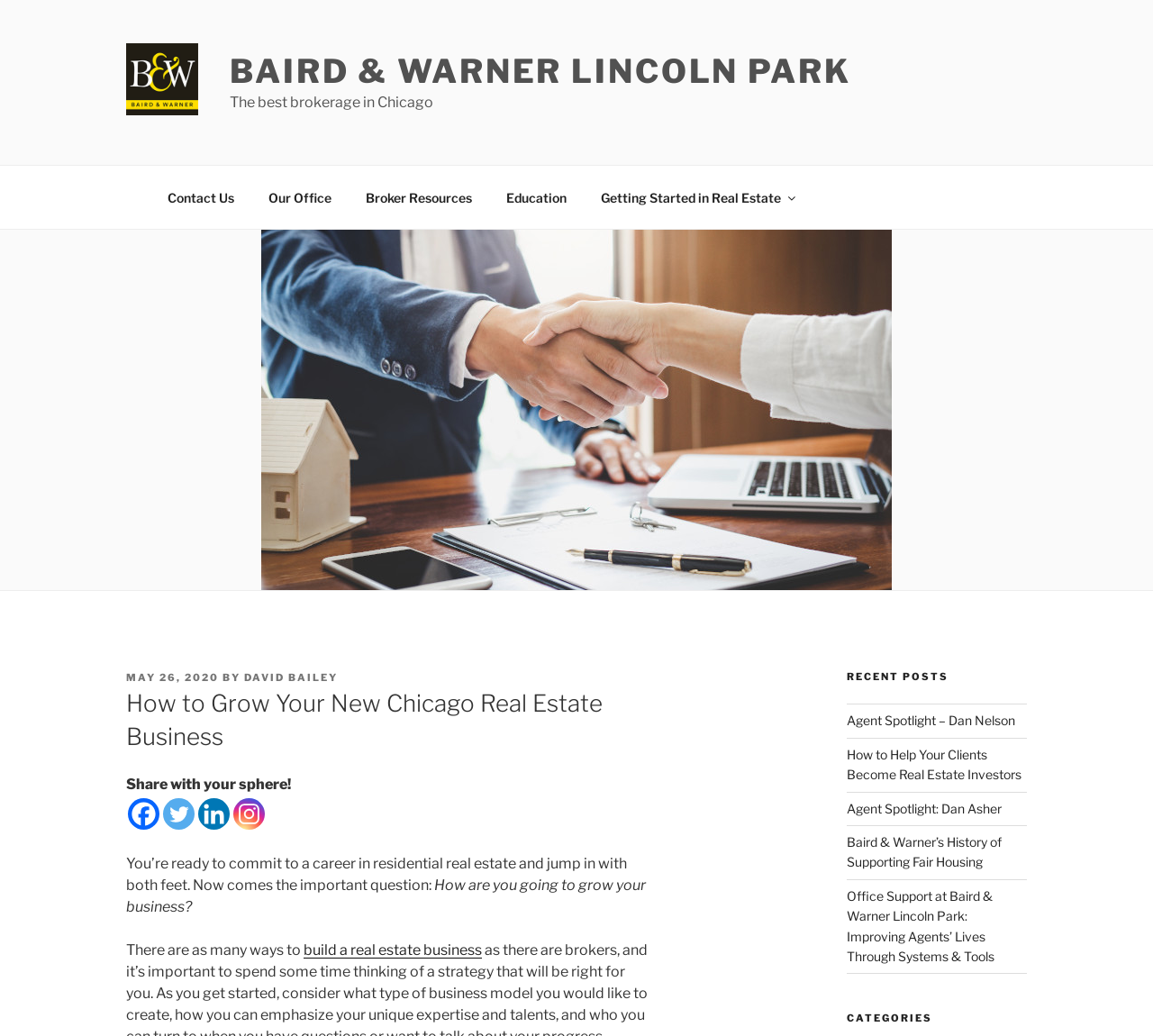Answer the question using only one word or a concise phrase: How many recent posts are listed?

5